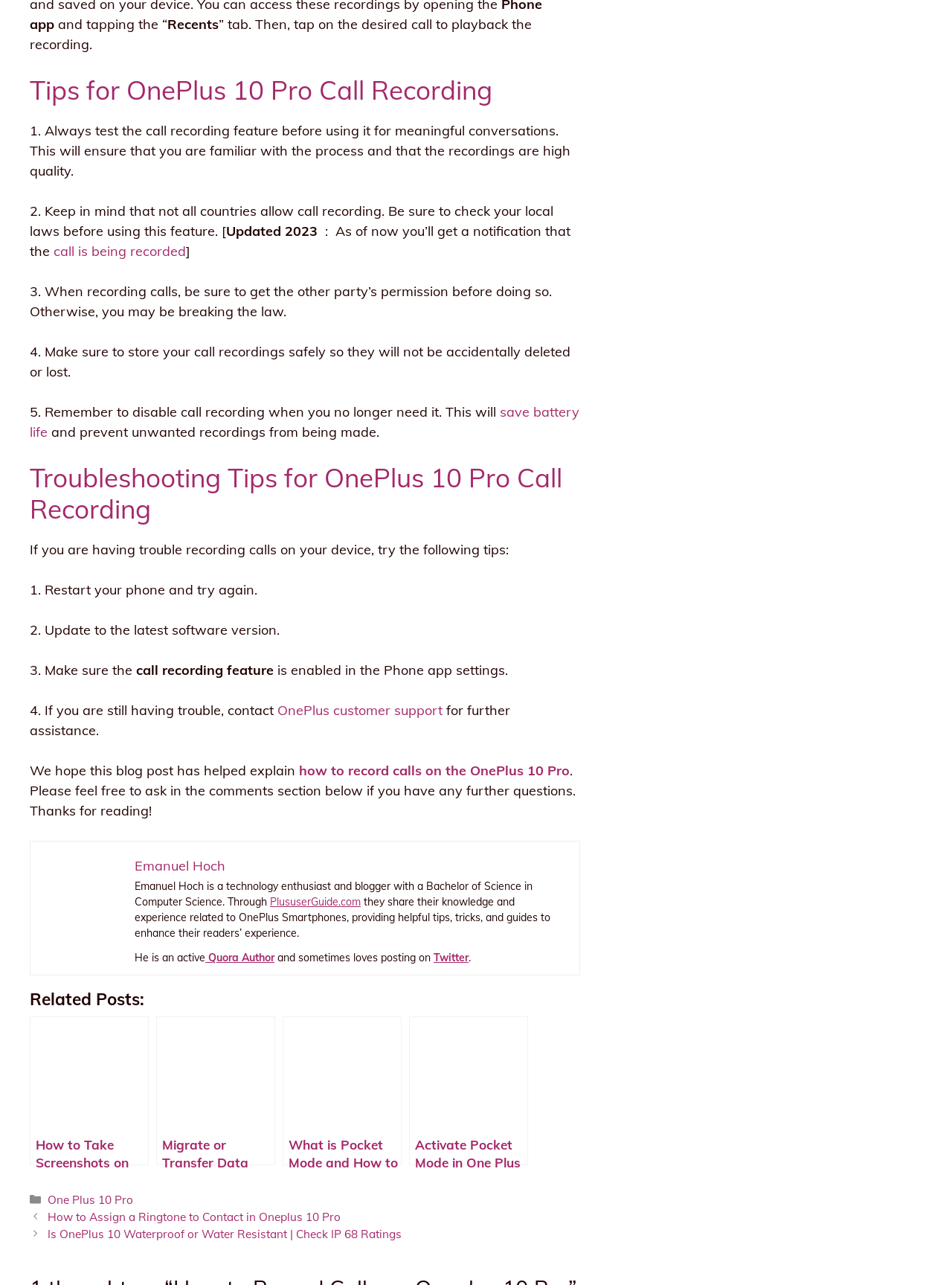Based on the provided description, "Quora Author", find the bounding box of the corresponding UI element in the screenshot.

[0.216, 0.74, 0.288, 0.751]